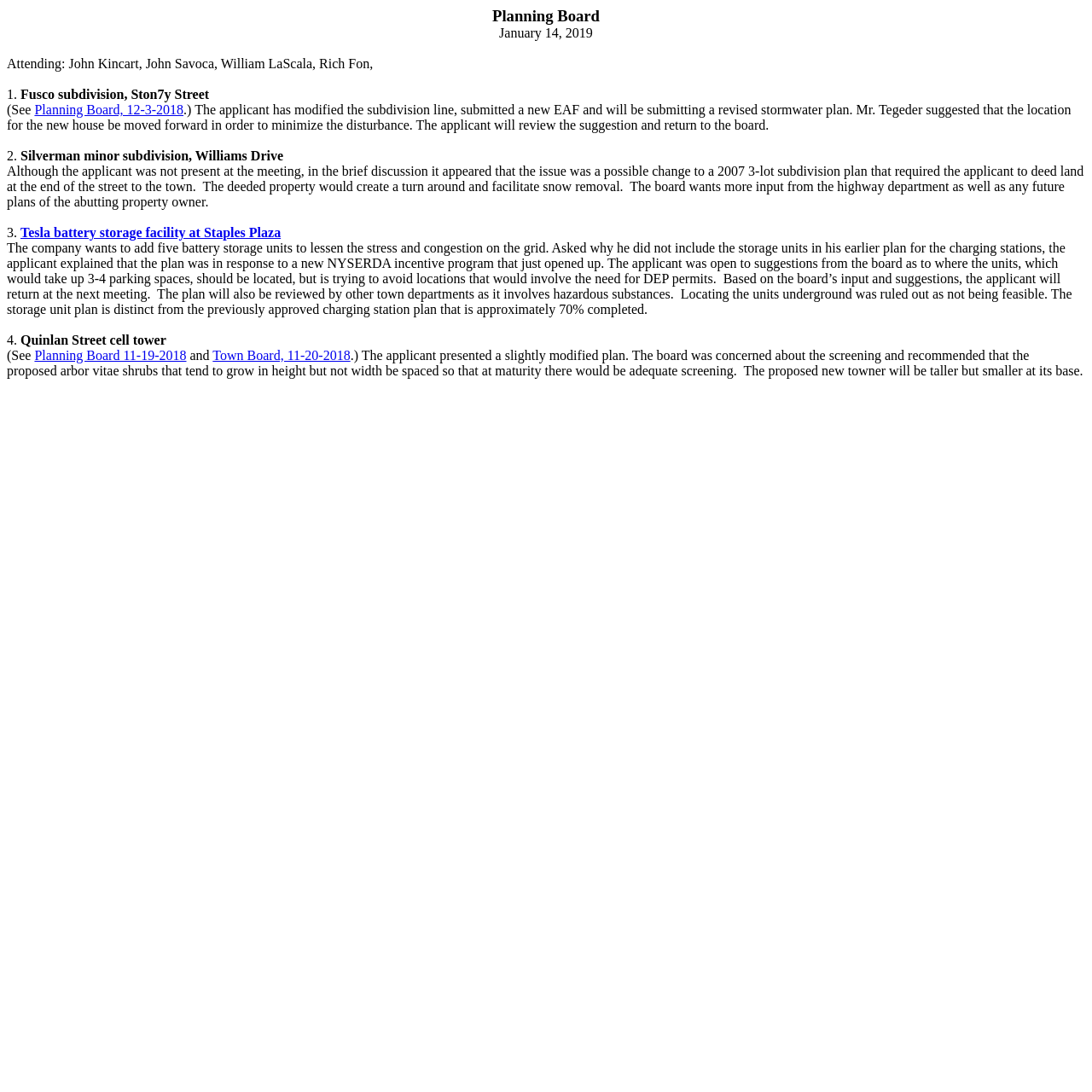Give a one-word or short phrase answer to the question: 
What is the date of the planning board meeting?

January 14, 2019